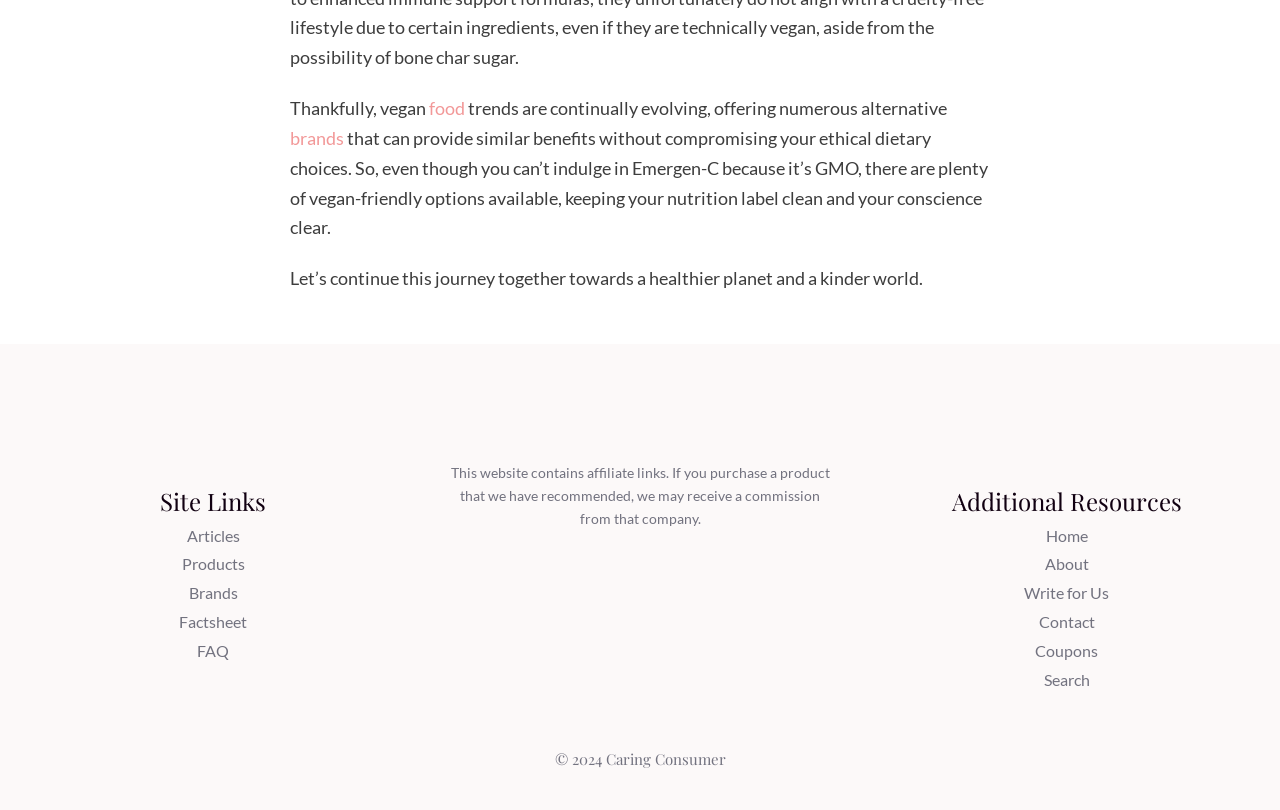Provide the bounding box coordinates of the HTML element this sentence describes: "Coupons".

[0.809, 0.791, 0.858, 0.815]